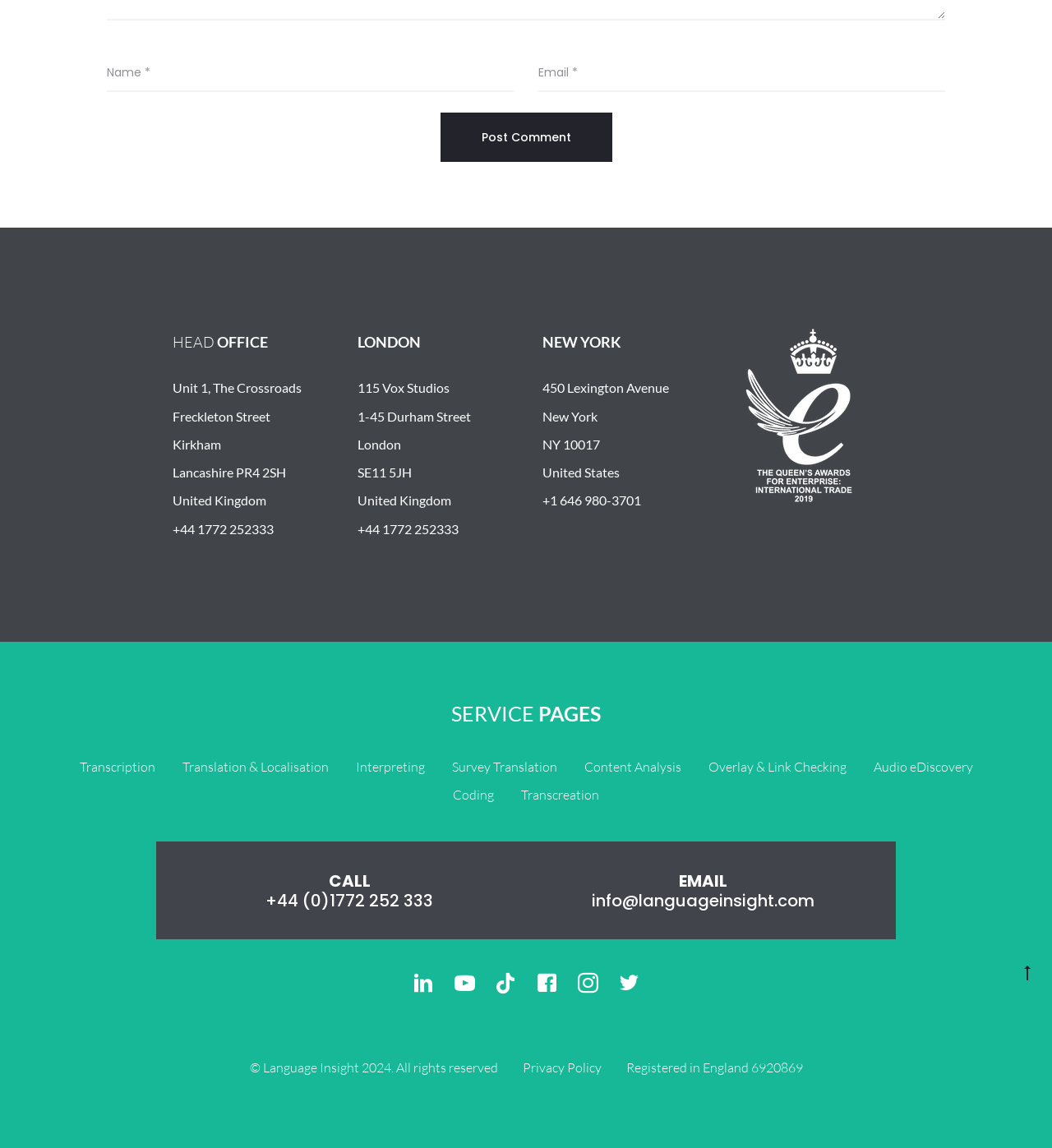Please identify the bounding box coordinates of the region to click in order to complete the given instruction: "Enter name". The coordinates should be four float numbers between 0 and 1, i.e., [left, top, right, bottom].

[0.102, 0.05, 0.488, 0.08]